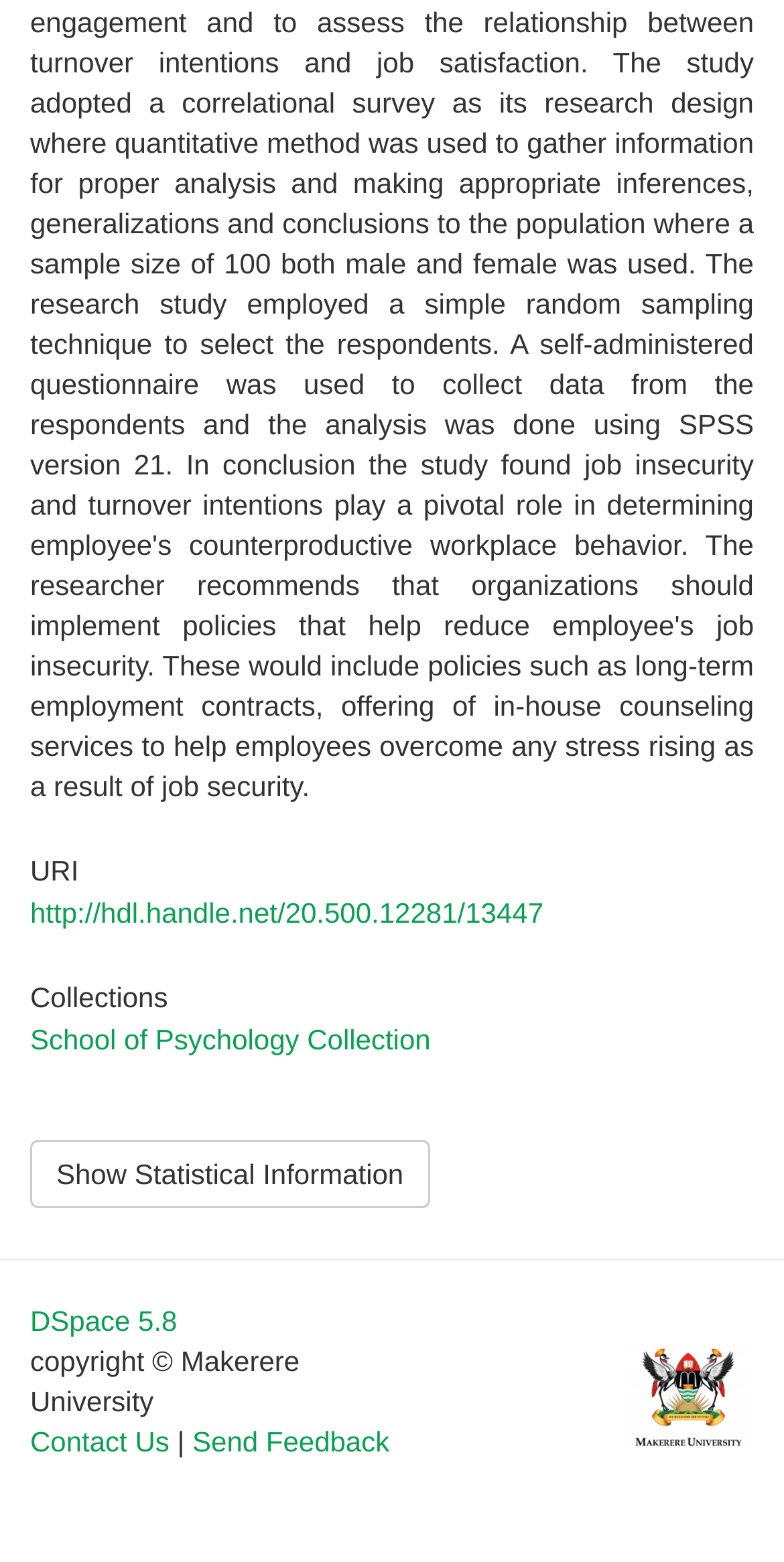Given the description of the UI element: "School of Psychology Collection", predict the bounding box coordinates in the form of [left, top, right, bottom], with each value being a float between 0 and 1.

[0.038, 0.656, 0.549, 0.676]